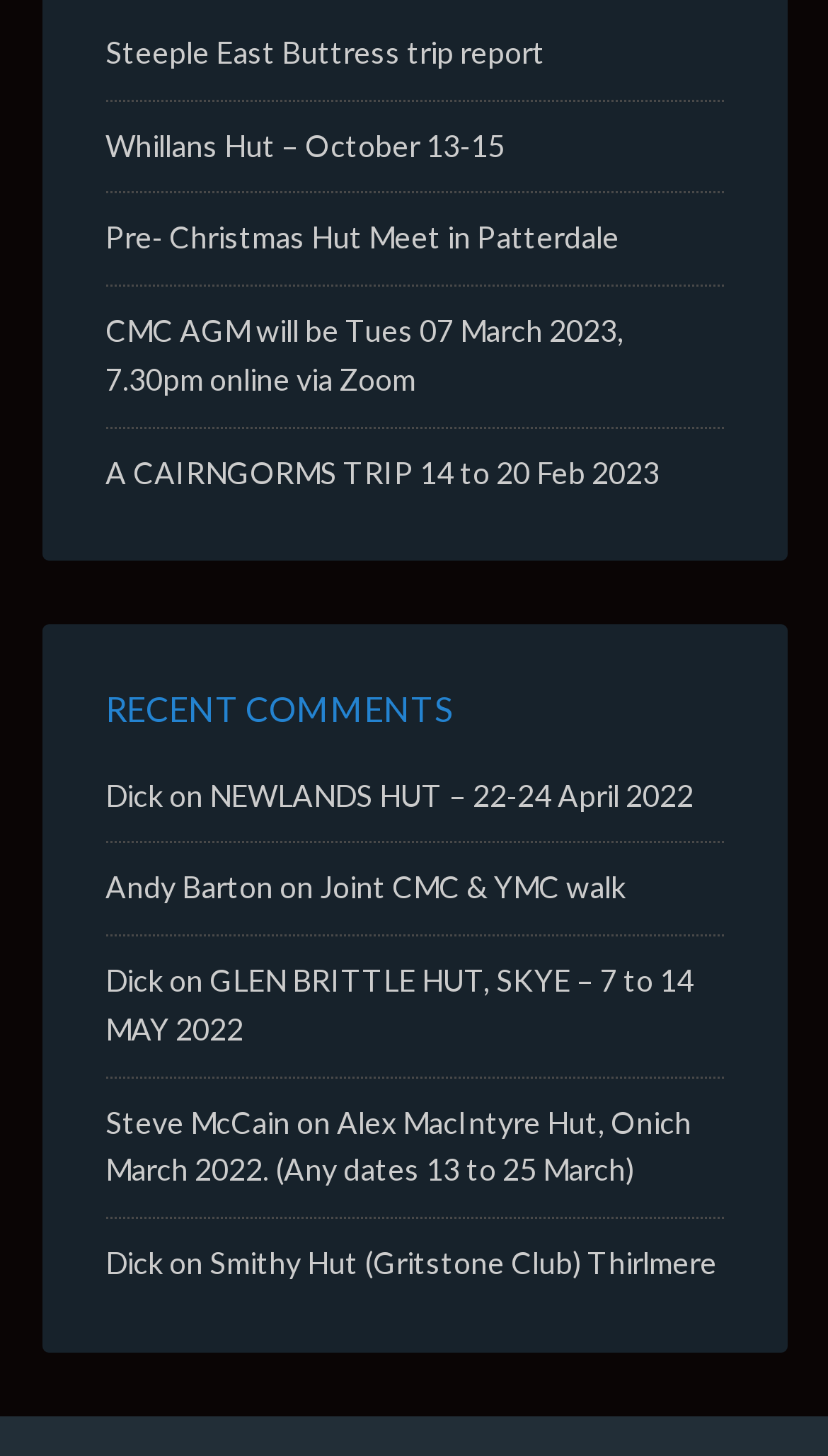Please give a succinct answer to the question in one word or phrase:
What is the text of the first link?

Steeple East Buttress trip report